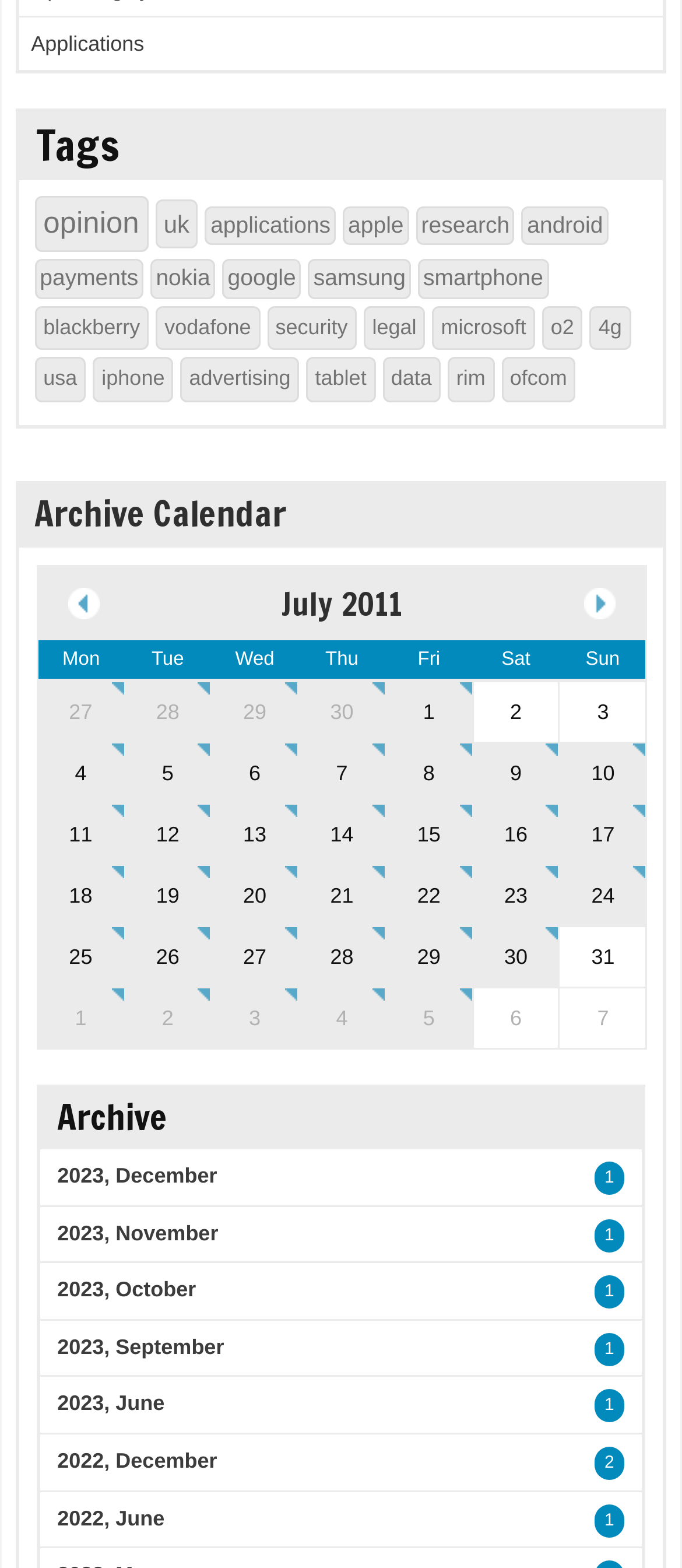Locate the bounding box coordinates of the clickable region necessary to complete the following instruction: "View the 'Archive Calendar'". Provide the coordinates in the format of four float numbers between 0 and 1, i.e., [left, top, right, bottom].

[0.028, 0.309, 0.972, 0.349]